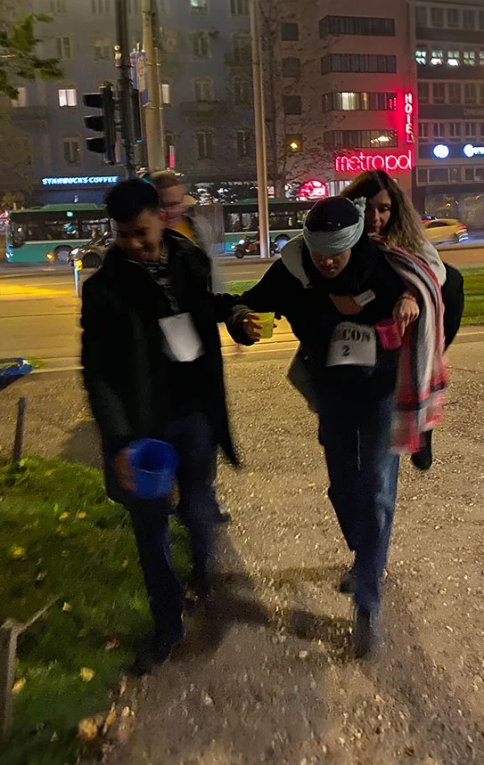What is the urban environment highlighted by?
Using the image, respond with a single word or phrase.

Illuminated signs